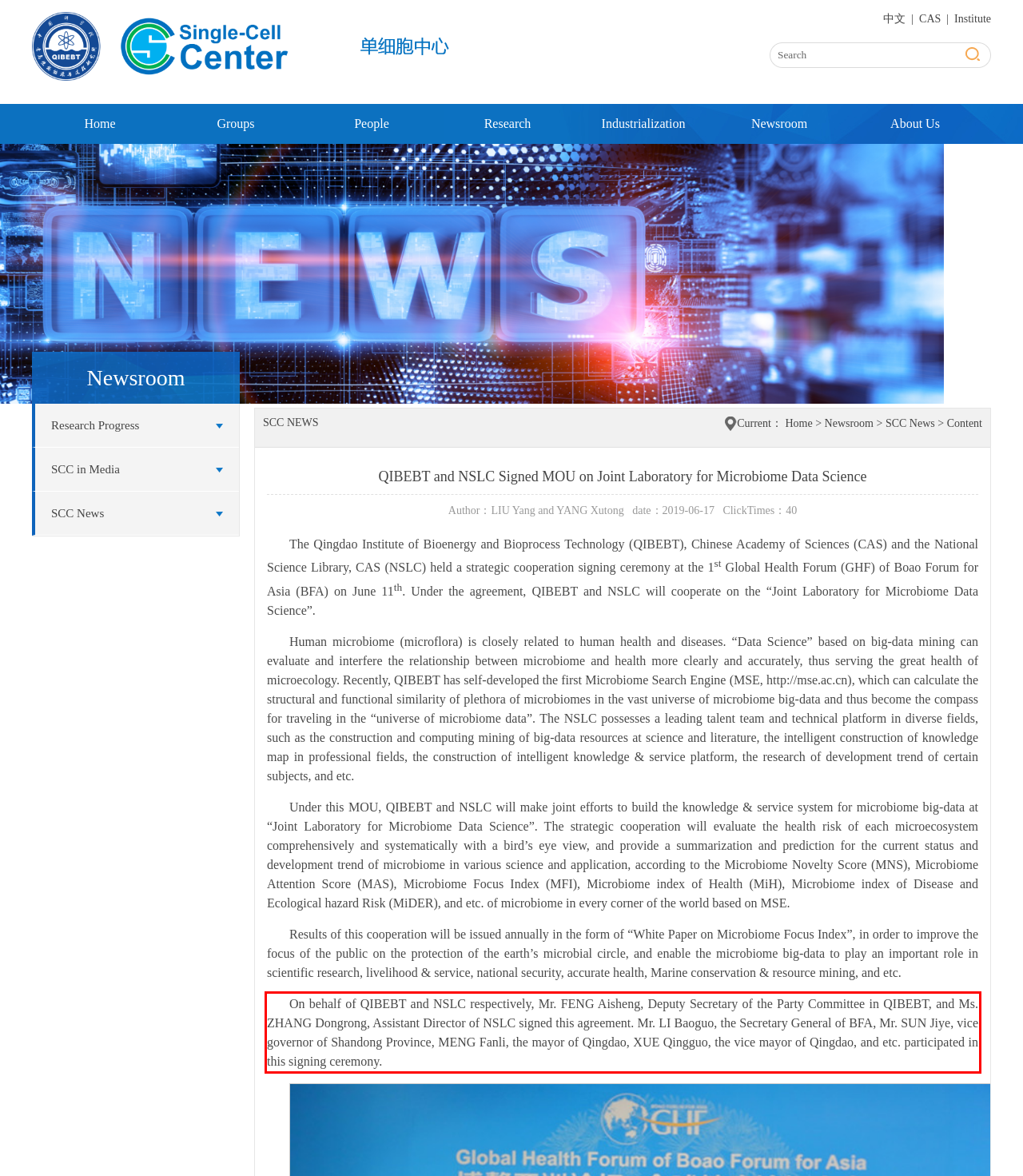Please identify the text within the red rectangular bounding box in the provided webpage screenshot.

On behalf of QIBEBT and NSLC respectively, Mr. FENG Aisheng, Deputy Secretary of the Party Committee in QIBEBT, and Ms. ZHANG Dongrong, Assistant Director of NSLC signed this agreement. Mr. LI Baoguo, the Secretary General of BFA, Mr. SUN Jiye, vice governor of Shandong Province, MENG Fanli, the mayor of Qingdao, XUE Qingguo, the vice mayor of Qingdao, and etc. participated in this signing ceremony.